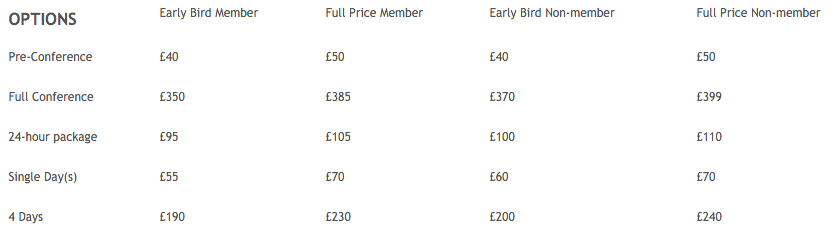Is the Single Day(s) registration option available for members and non-members?
Observe the image and answer the question with a one-word or short phrase response.

Yes